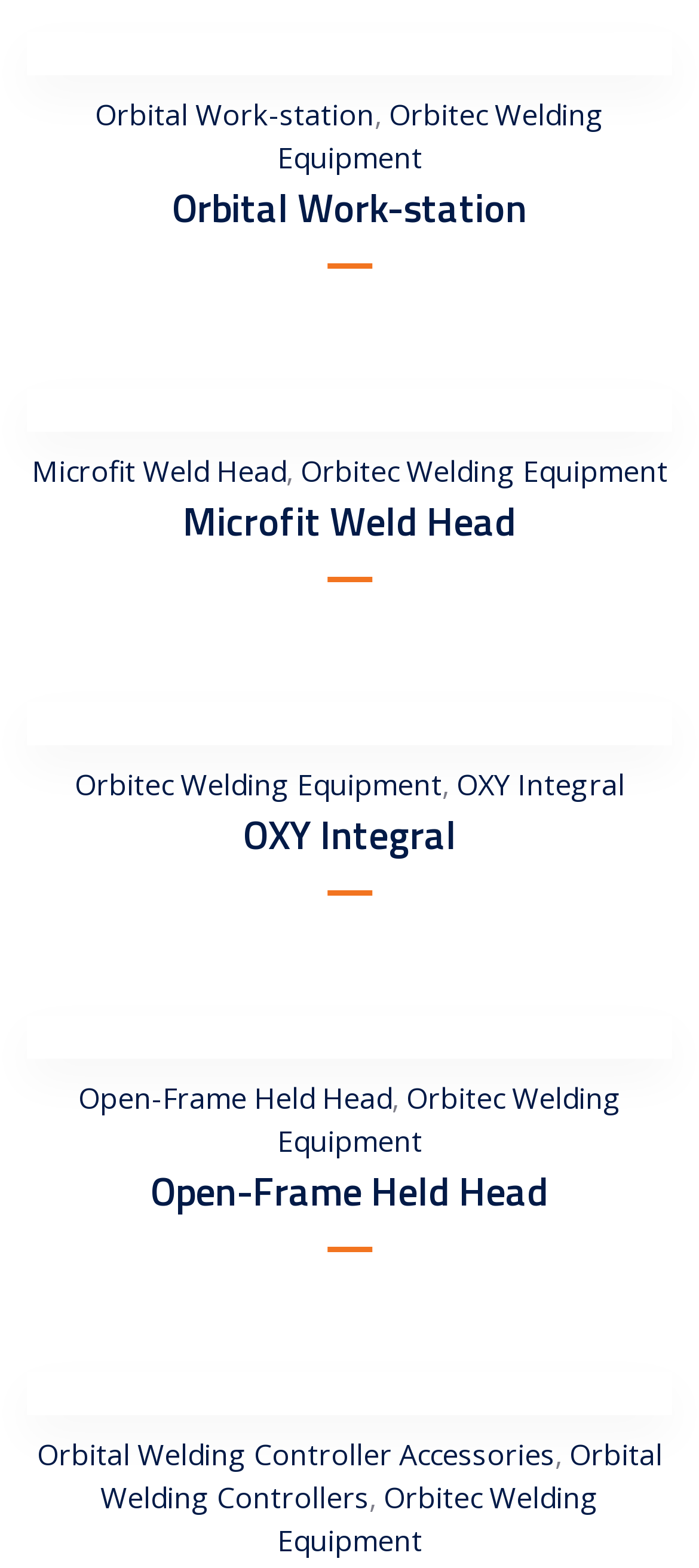How many icons are there?
Please answer the question as detailed as possible based on the image.

I counted the number of link elements with text '' and found 5 instances, which represent icons.